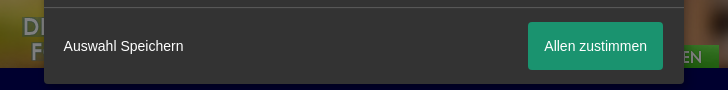Elaborate on the elements present in the image.

The image features a user interface prompt predominantly in German, indicating options for managing preferences, likely related to cookie consent or data usage. The prompt includes two main buttons: one labeled "Auswahl Speichern," which translates to "Save Selection," and another prominently displayed button labeled "Allen zustimmen," meaning "Agree to All." This type of interface is common on websites aiming to ensure compliance with data protection regulations while allowing users to manage their consent preferences seamlessly. The design is visually distinct, enhancing user experience by presenting clear choices in a straightforward manner.